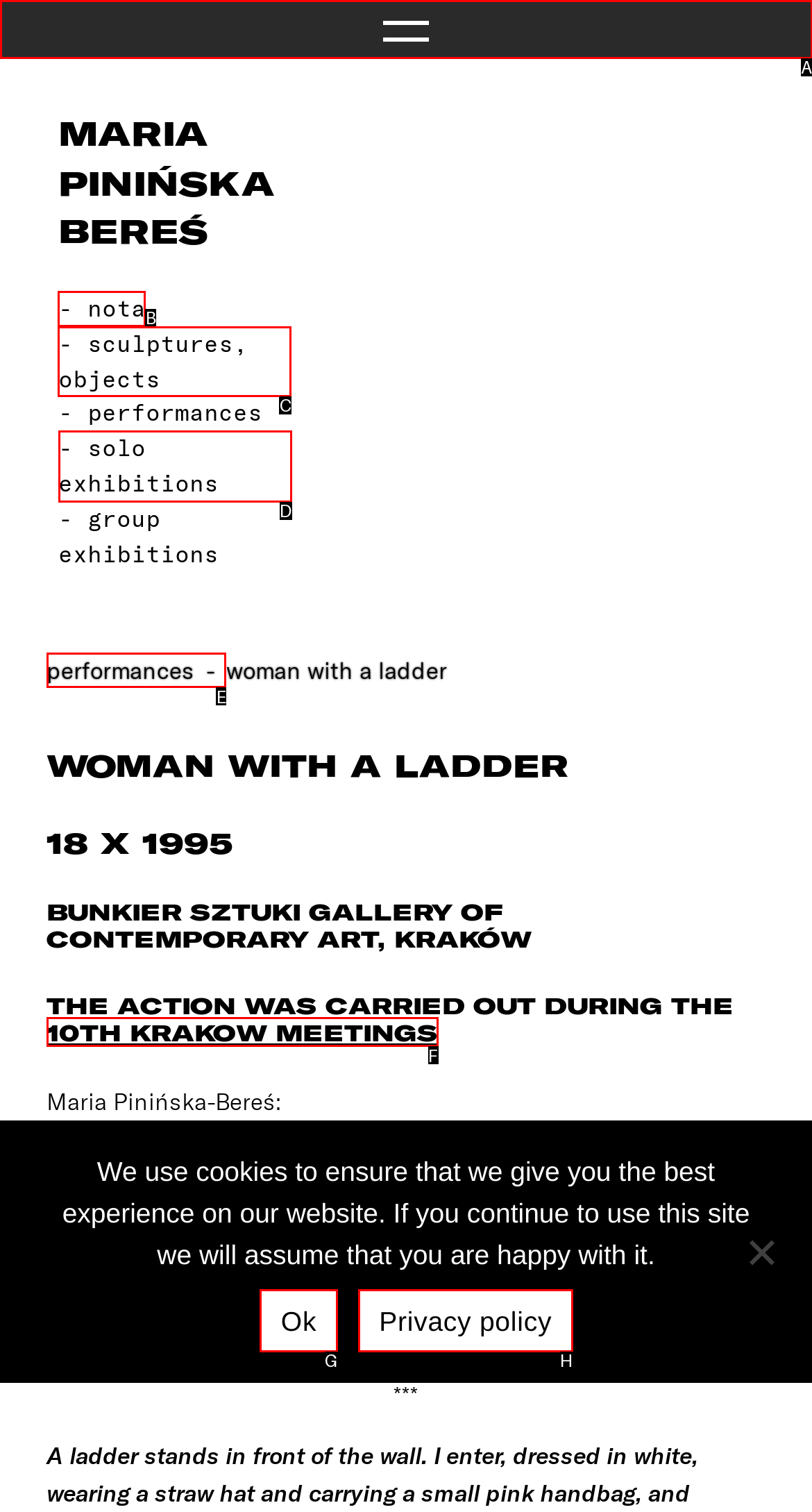To complete the task: Click the link to see solo exhibitions, which option should I click? Answer with the appropriate letter from the provided choices.

D